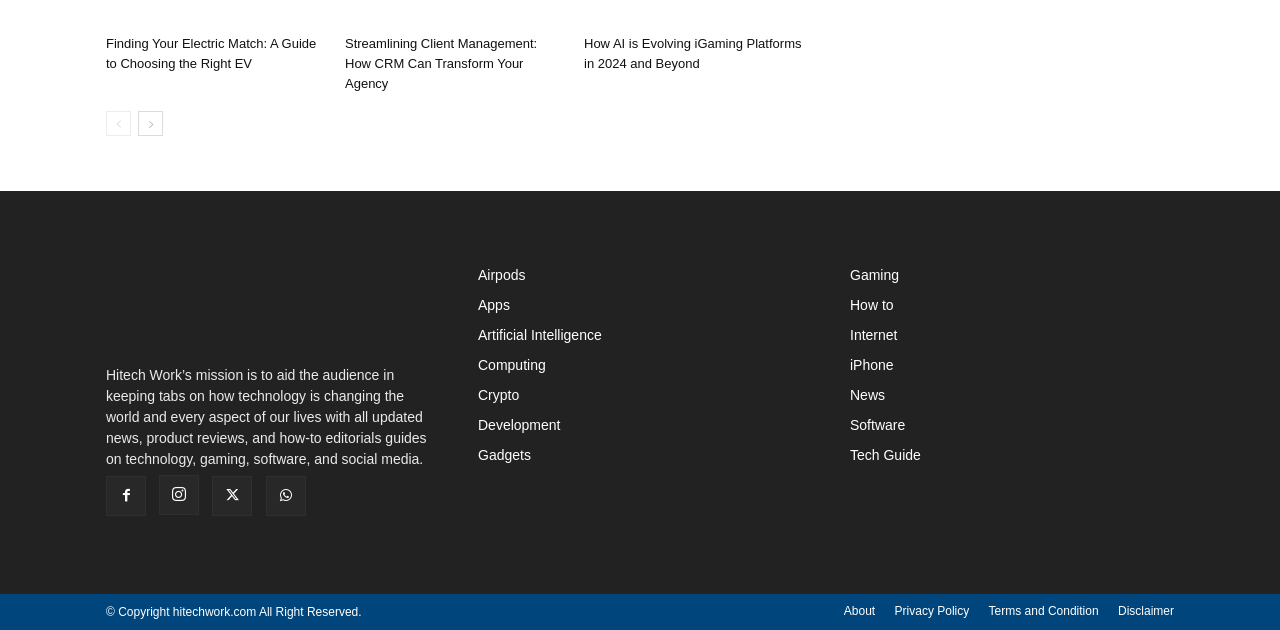Determine the coordinates of the bounding box that should be clicked to complete the instruction: "Click on the 'Footer Logo'". The coordinates should be represented by four float numbers between 0 and 1: [left, top, right, bottom].

[0.083, 0.517, 0.305, 0.543]